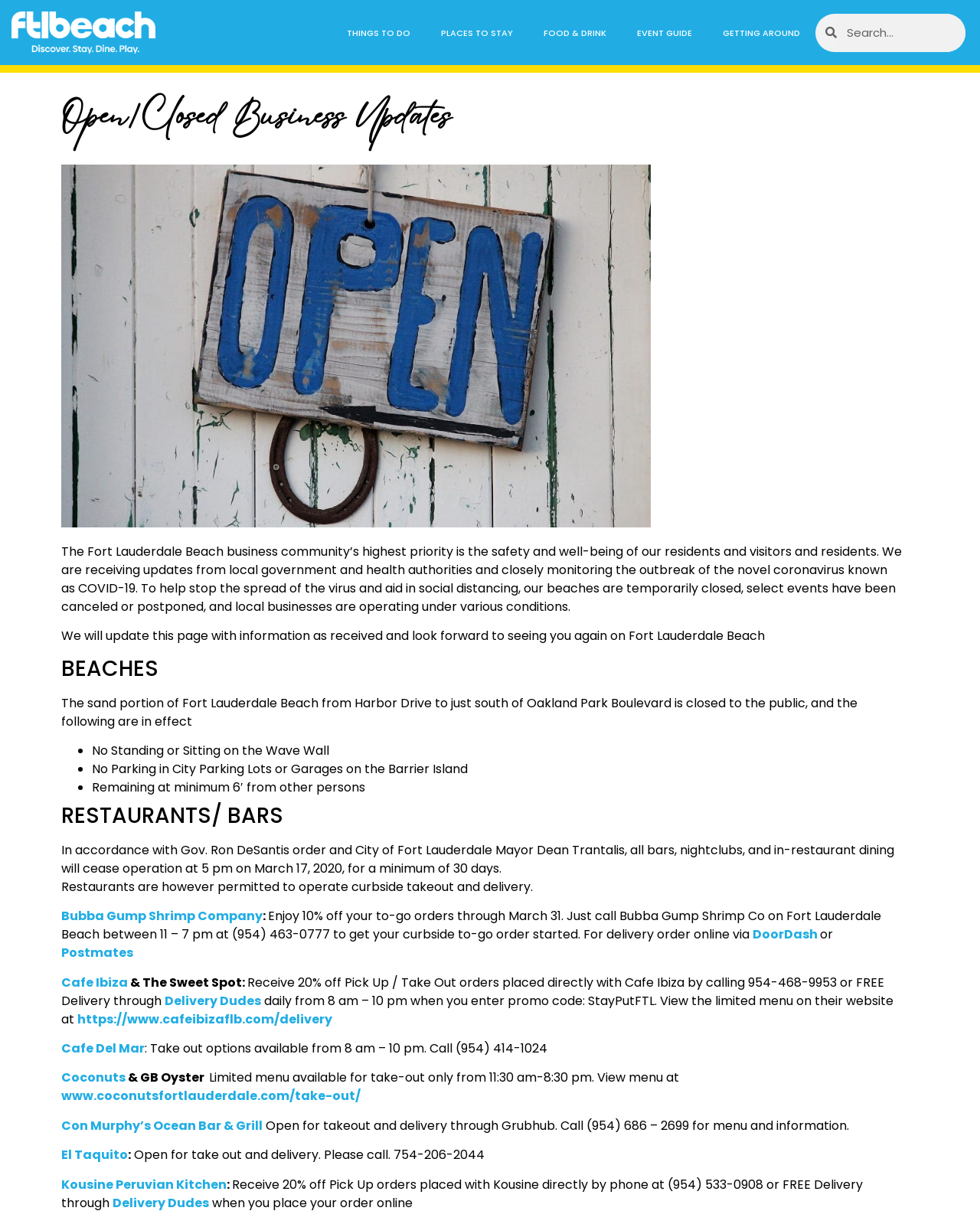Predict the bounding box of the UI element that fits this description: "Getting Around".

[0.722, 0.012, 0.832, 0.041]